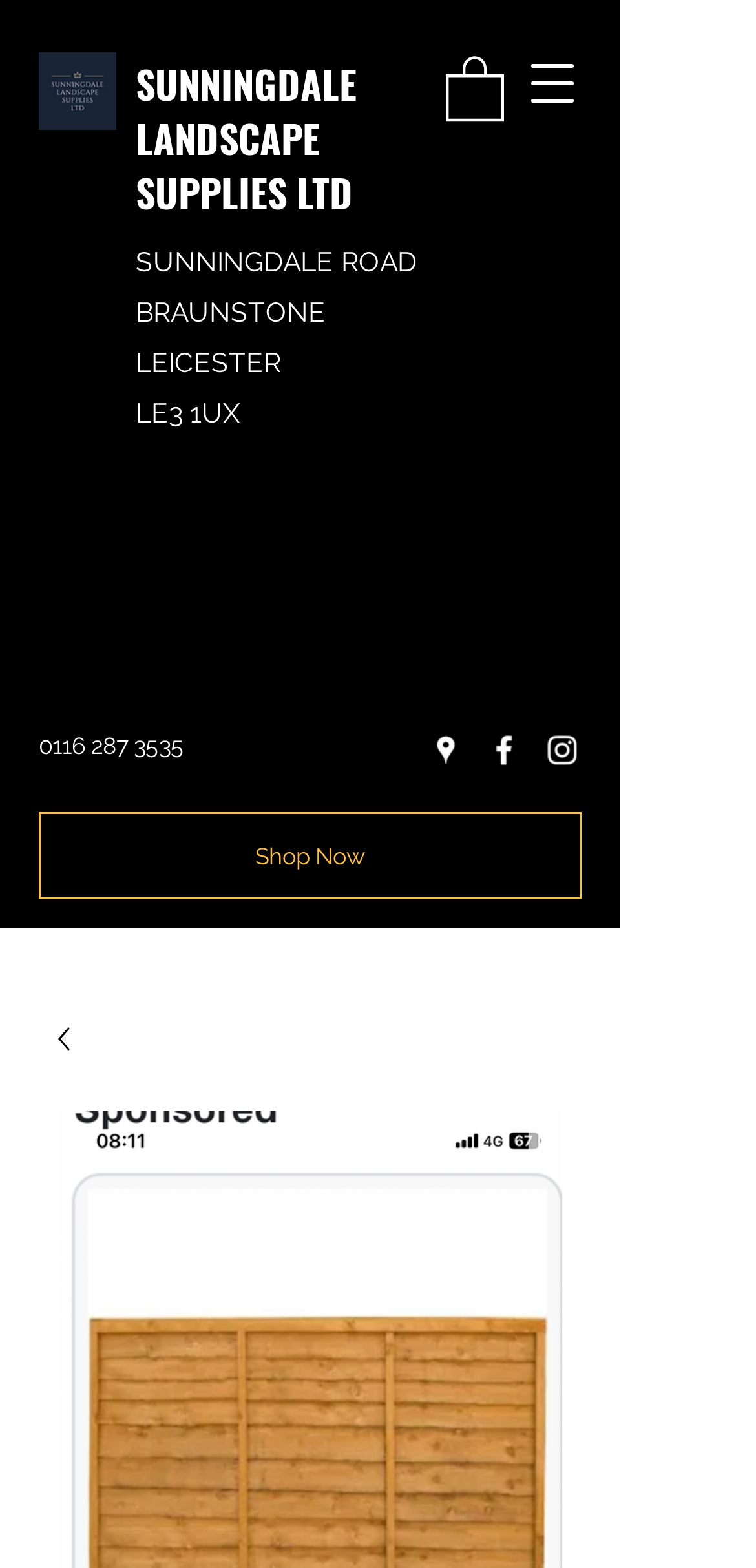Given the description "SUNNINGDALE LANDSCAPE SUPPLIES LTD", provide the bounding box coordinates of the corresponding UI element.

[0.179, 0.035, 0.479, 0.141]